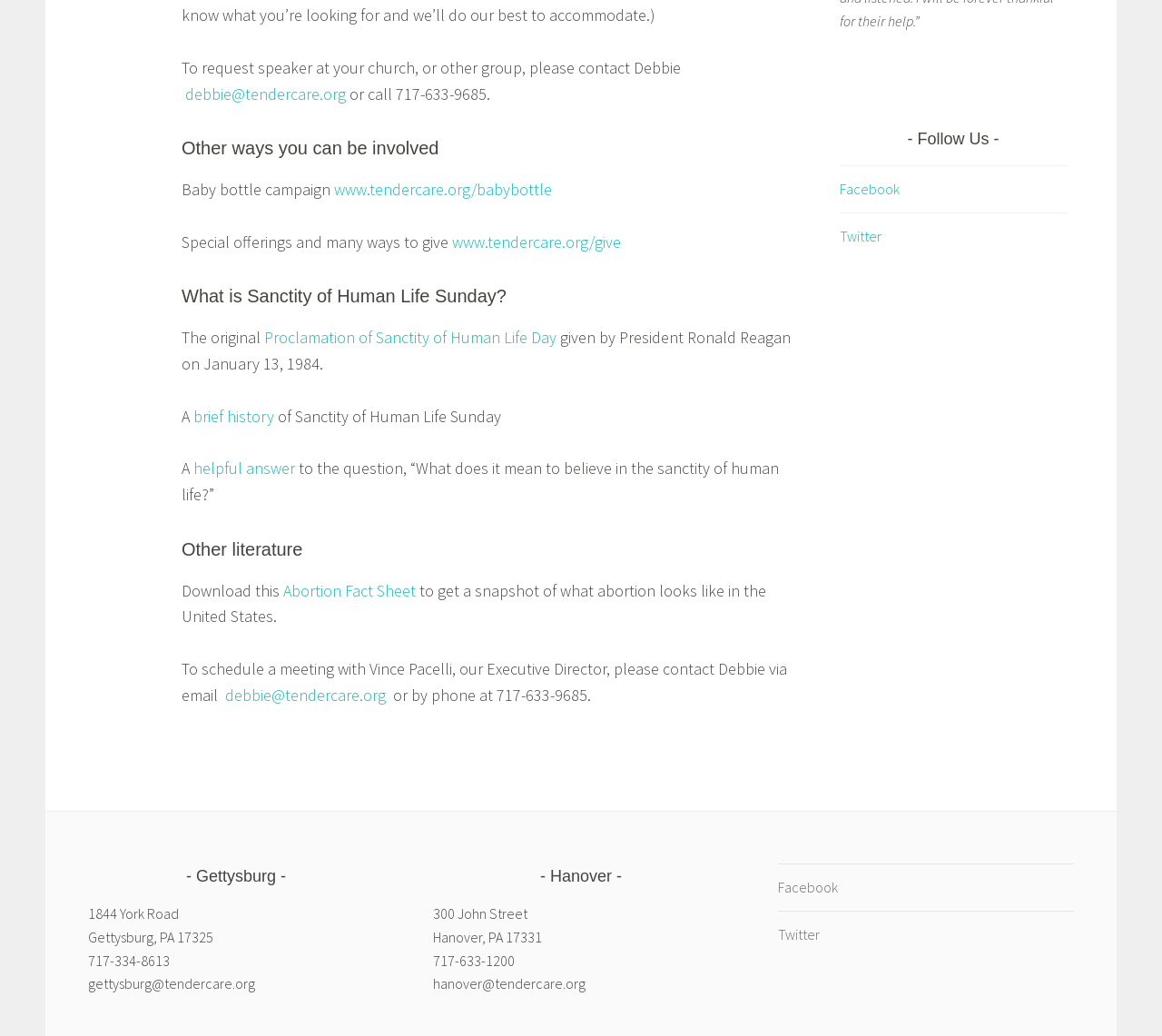What is the name of the day proclaimed by President Ronald Reagan?
Make sure to answer the question with a detailed and comprehensive explanation.

The name of the day proclaimed by President Ronald Reagan can be found in the section 'The original Proclamation of Sanctity of Human Life Day given by President Ronald Reagan on January 13, 1984.' which mentions the name of the day as 'Sanctity of Human Life Day'.